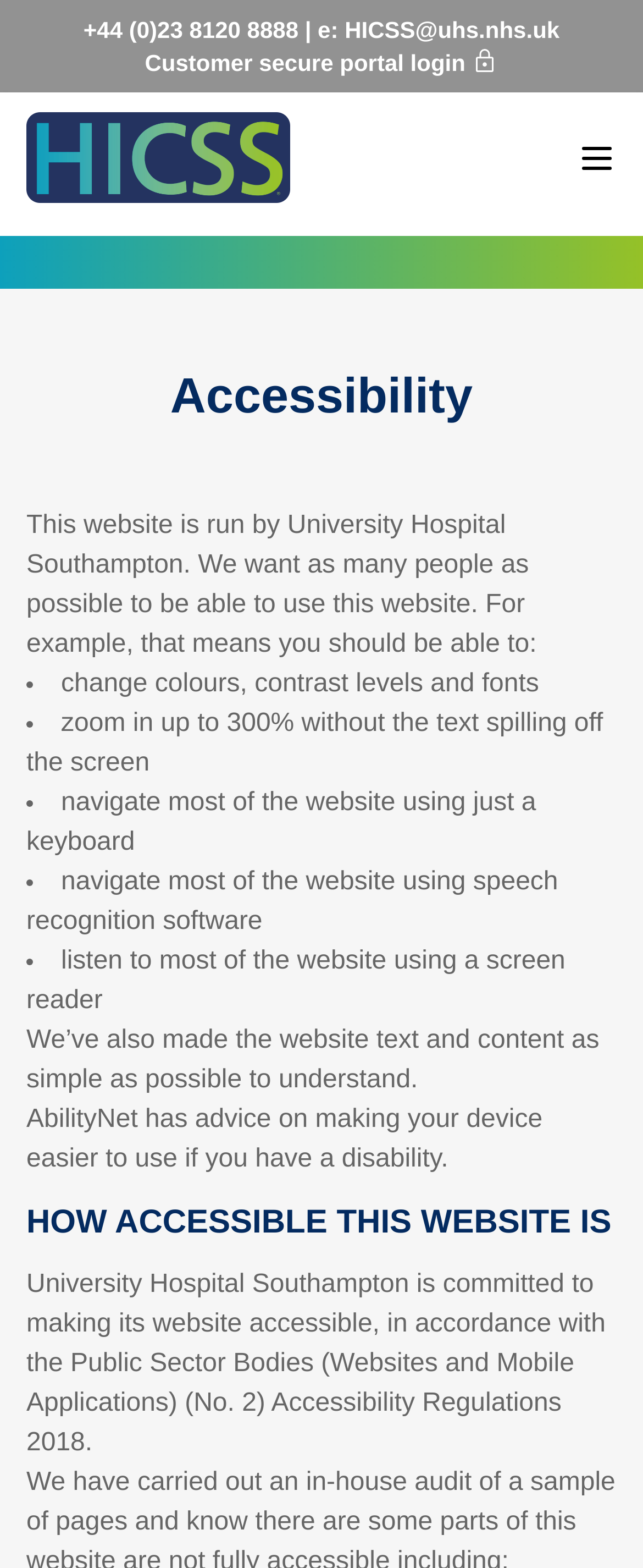Answer the question briefly using a single word or phrase: 
What organization runs this website?

University Hospital Southampton